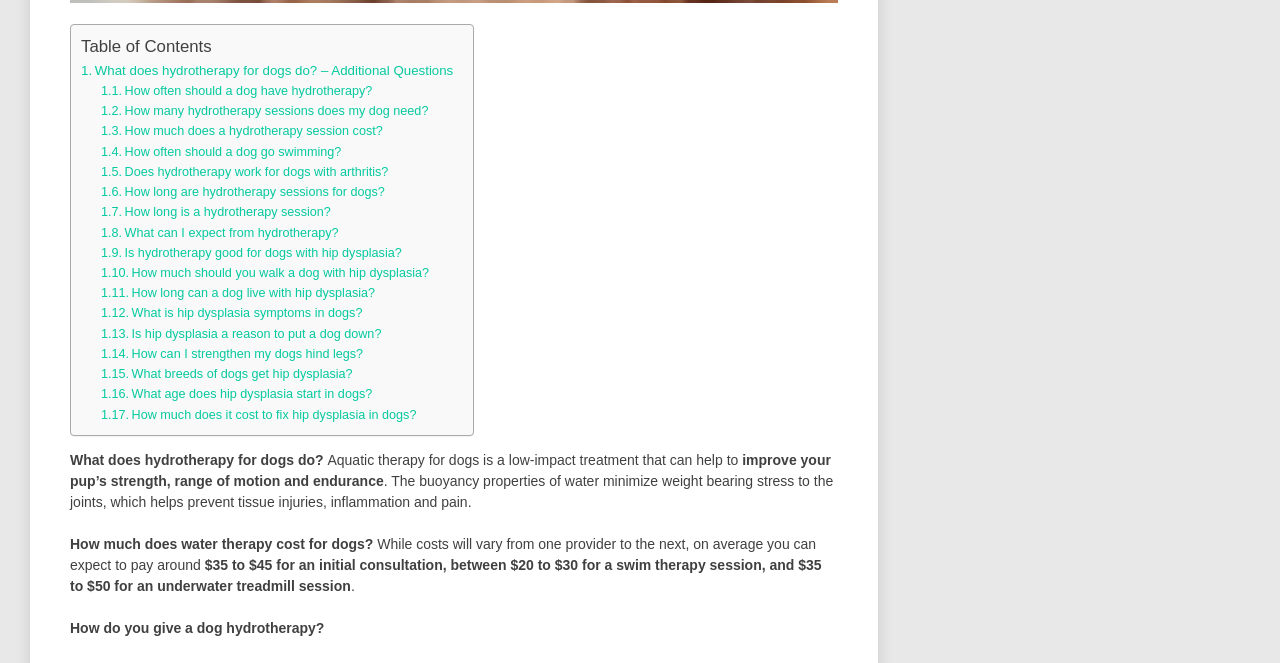Please locate the clickable area by providing the bounding box coordinates to follow this instruction: "Click on 'What breeds of dogs get hip dysplasia?'".

[0.103, 0.554, 0.275, 0.575]